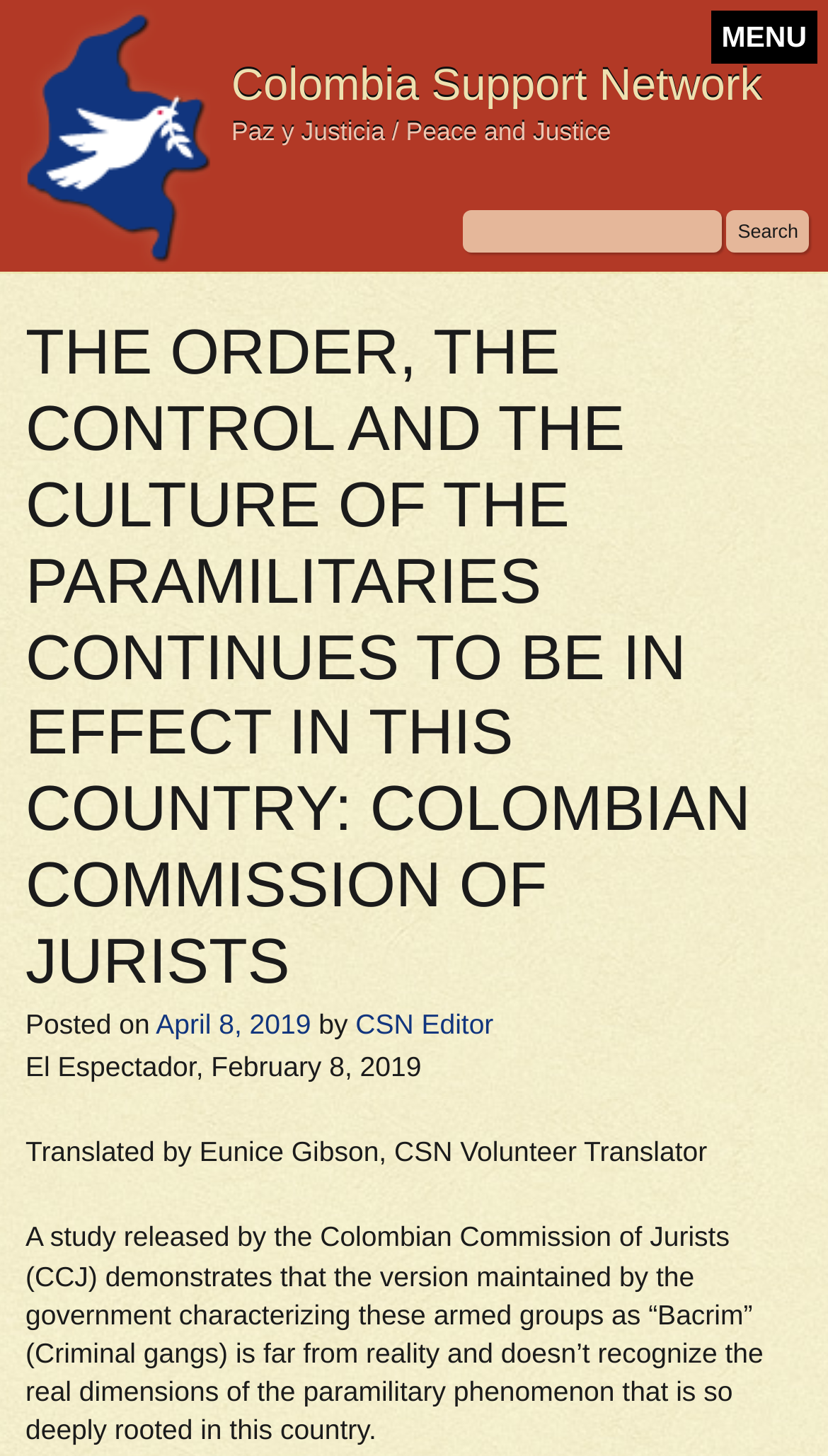Locate the bounding box coordinates of the UI element described by: "CSN Editor". Provide the coordinates as four float numbers between 0 and 1, formatted as [left, top, right, bottom].

[0.429, 0.692, 0.596, 0.714]